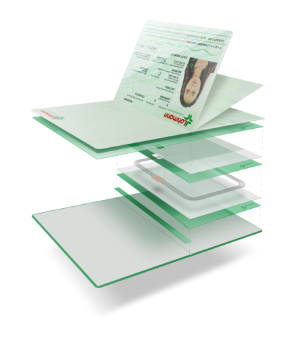What can be seen through the transparent sections?
Using the image, give a concise answer in the form of a single word or short phrase.

Innermost components